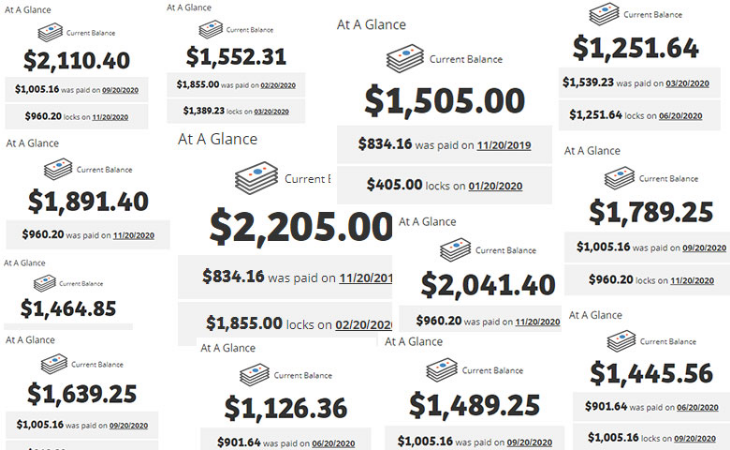Answer succinctly with a single word or phrase:
What is the date of the earliest payment shown?

11/20/2019